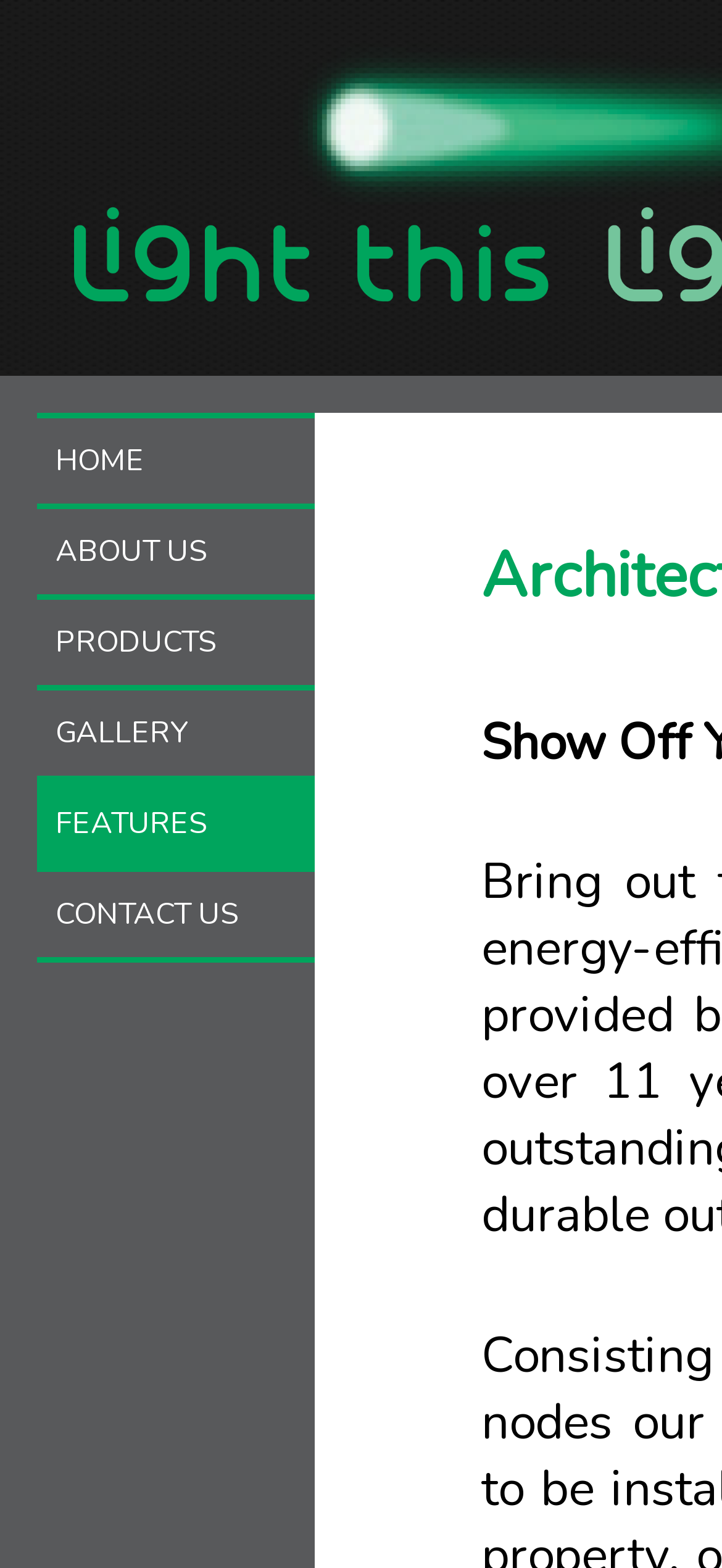Given the description: "FEATURES", determine the bounding box coordinates of the UI element. The coordinates should be formatted as four float numbers between 0 and 1, [left, top, right, bottom].

[0.051, 0.498, 0.436, 0.553]